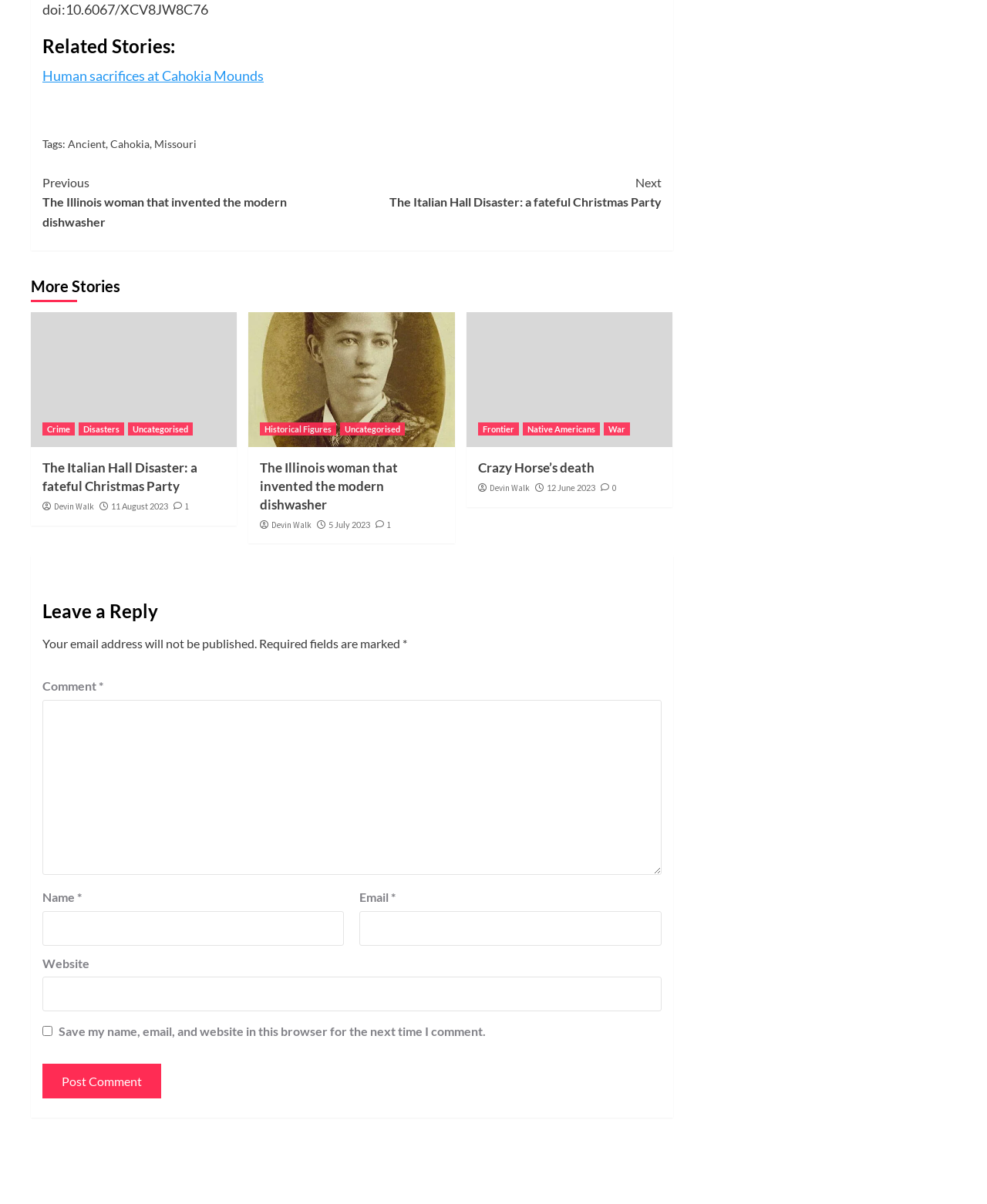What is the purpose of the textbox labeled 'Email'?
Identify the answer in the screenshot and reply with a single word or phrase.

To enter email address